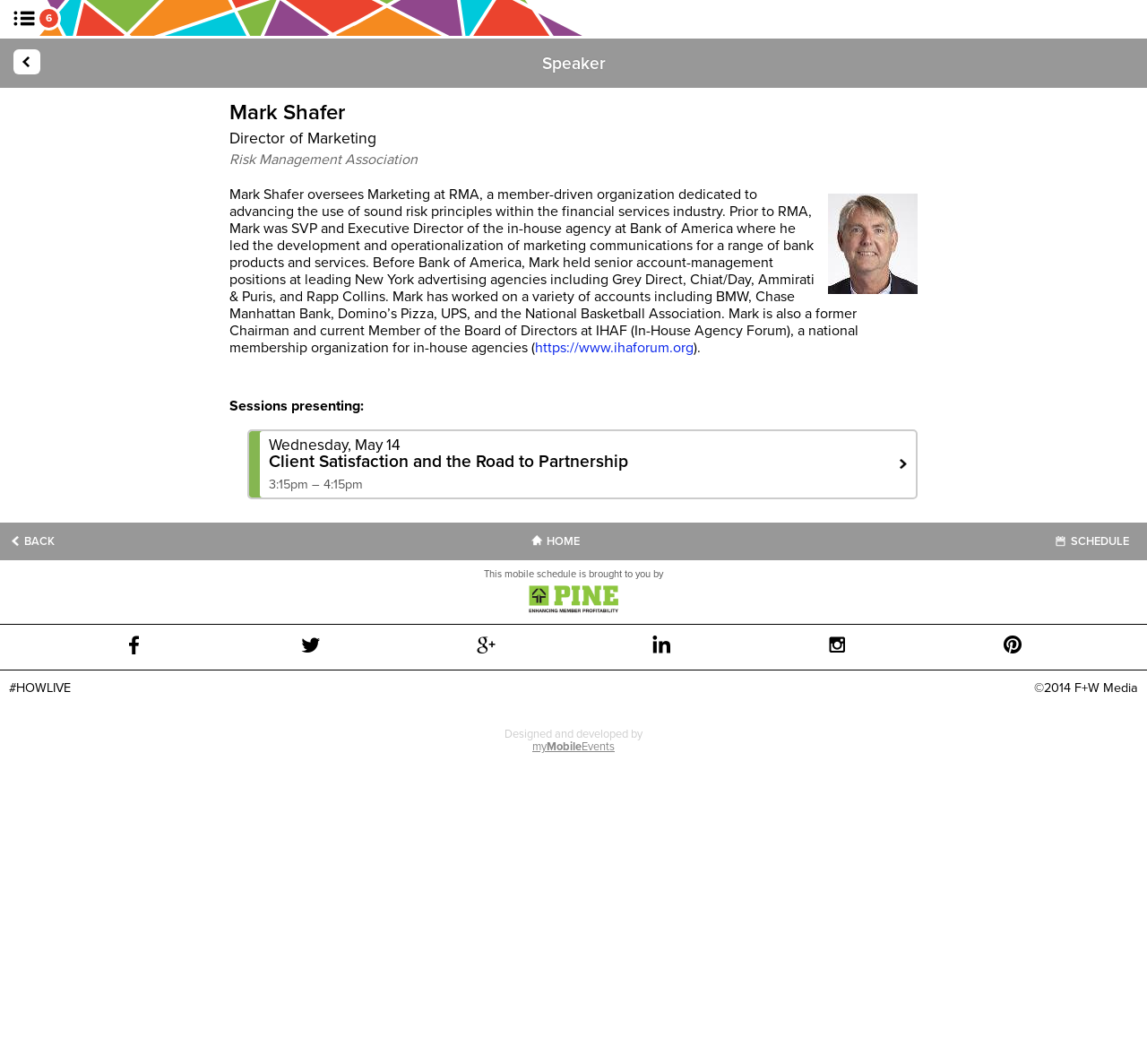Please answer the following question using a single word or phrase: 
How many navigation links are at the bottom of the page?

7